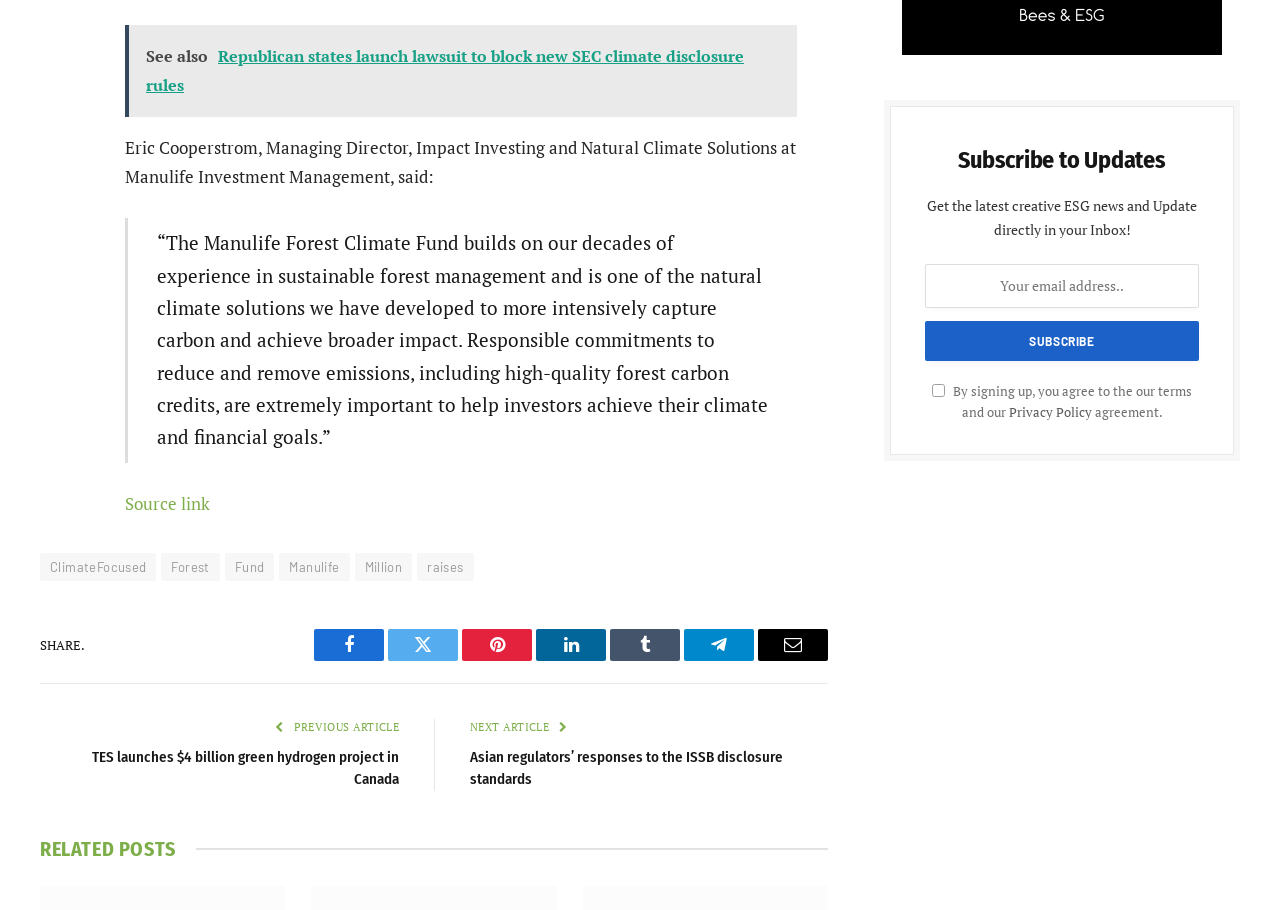Please determine the bounding box coordinates of the clickable area required to carry out the following instruction: "Share on Facebook". The coordinates must be four float numbers between 0 and 1, represented as [left, top, right, bottom].

[0.245, 0.692, 0.3, 0.727]